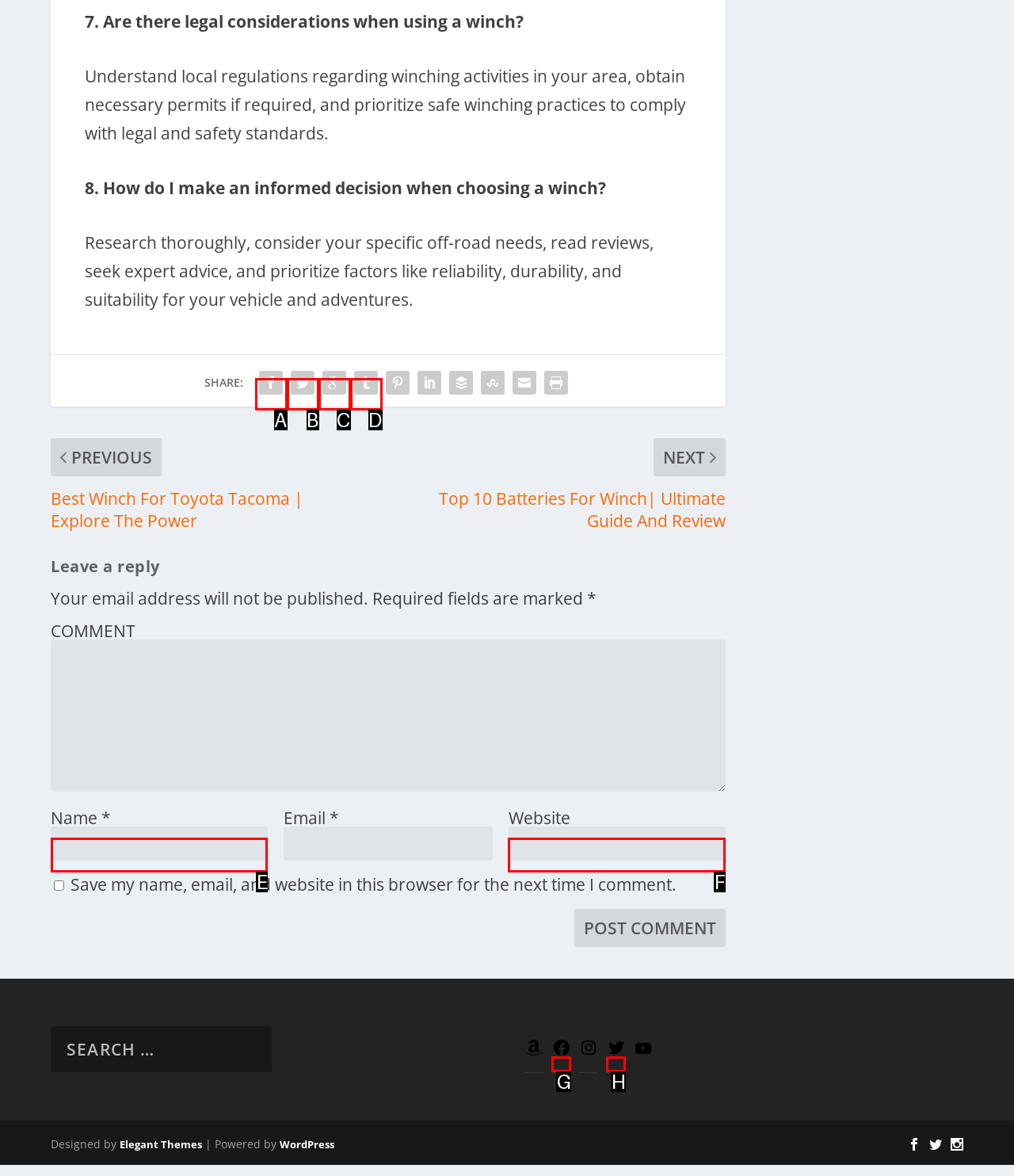Based on the element description: parent_node: Name * name="author", choose the HTML element that matches best. Provide the letter of your selected option.

E